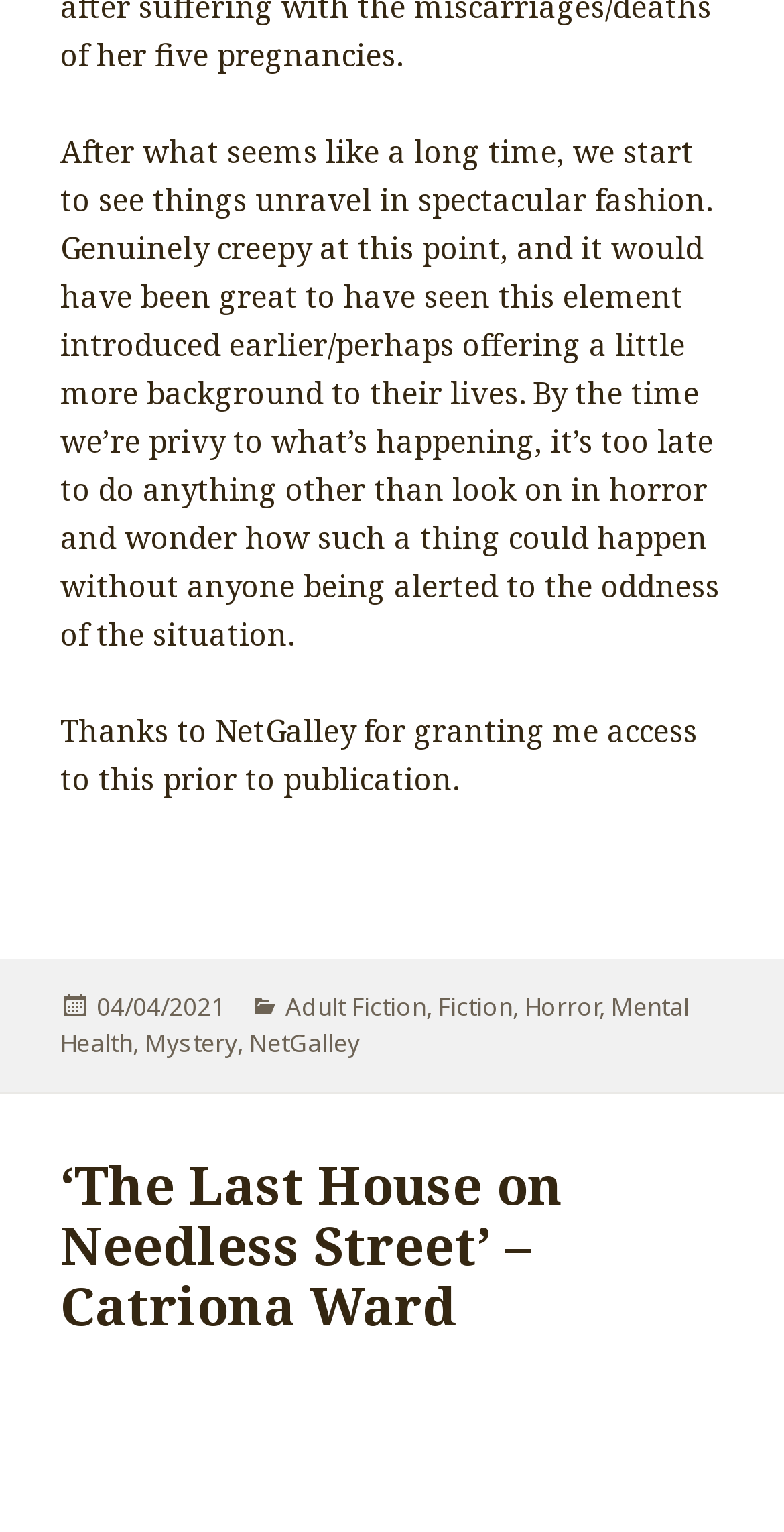When was the review posted?
Answer the question using a single word or phrase, according to the image.

04/04/2021